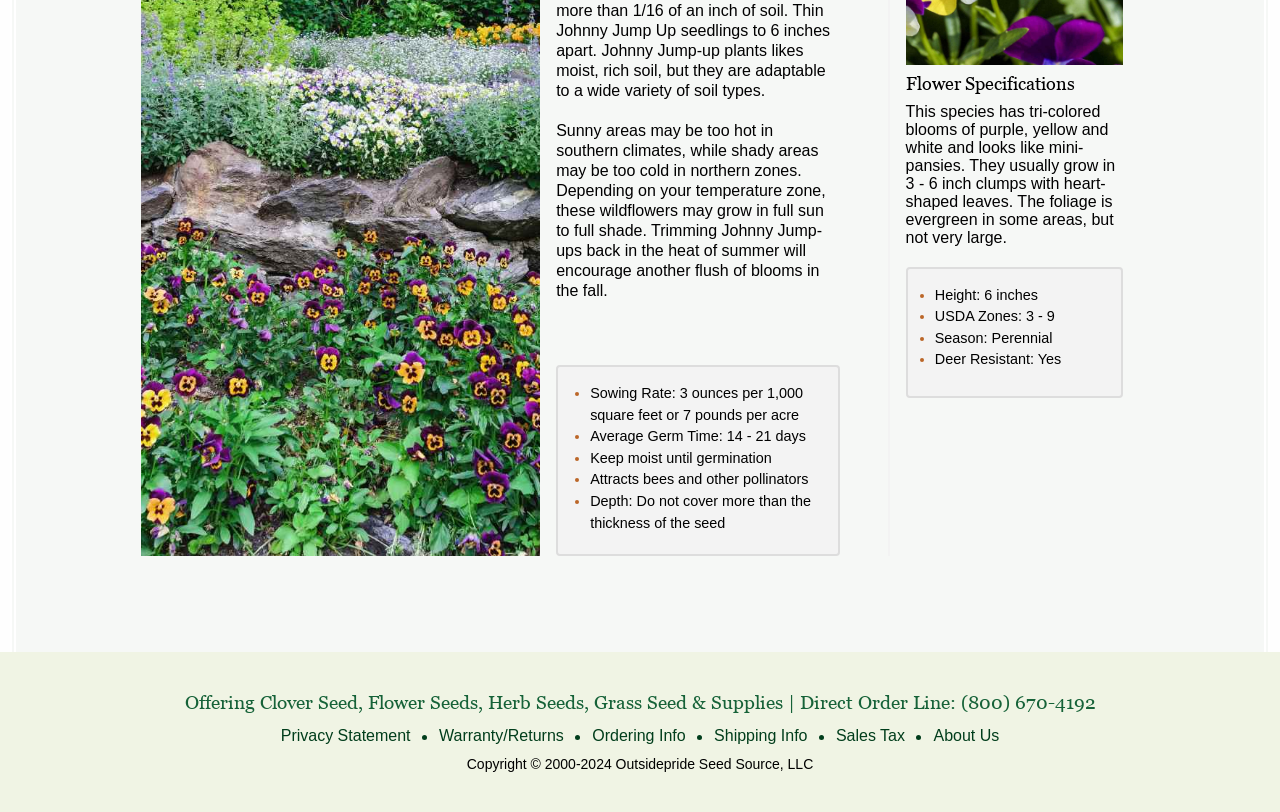What is the sowing rate for Johnny Jump-ups?
Provide a one-word or short-phrase answer based on the image.

3 ounces per 1,000 square feet